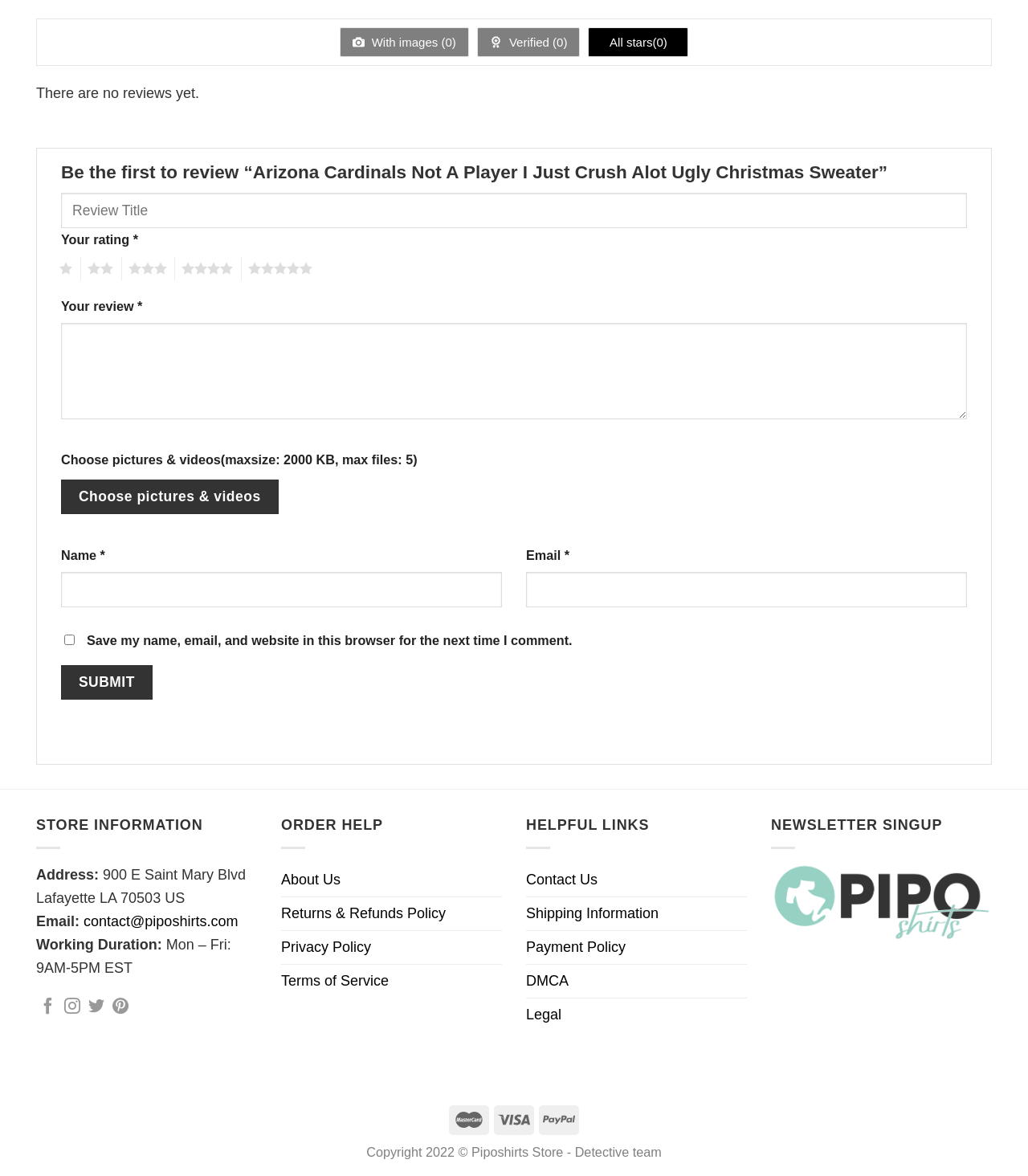What is the address of the store?
Using the details shown in the screenshot, provide a comprehensive answer to the question.

The static text 'Address:' followed by '900 E Saint Mary Blvd Lafayette LA 70503 US' indicates that this is the address of the store.